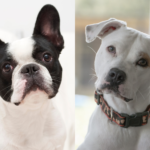What is the characteristic of the Pitbull mix's gaze? Based on the screenshot, please respond with a single word or phrase.

Soft yet strong